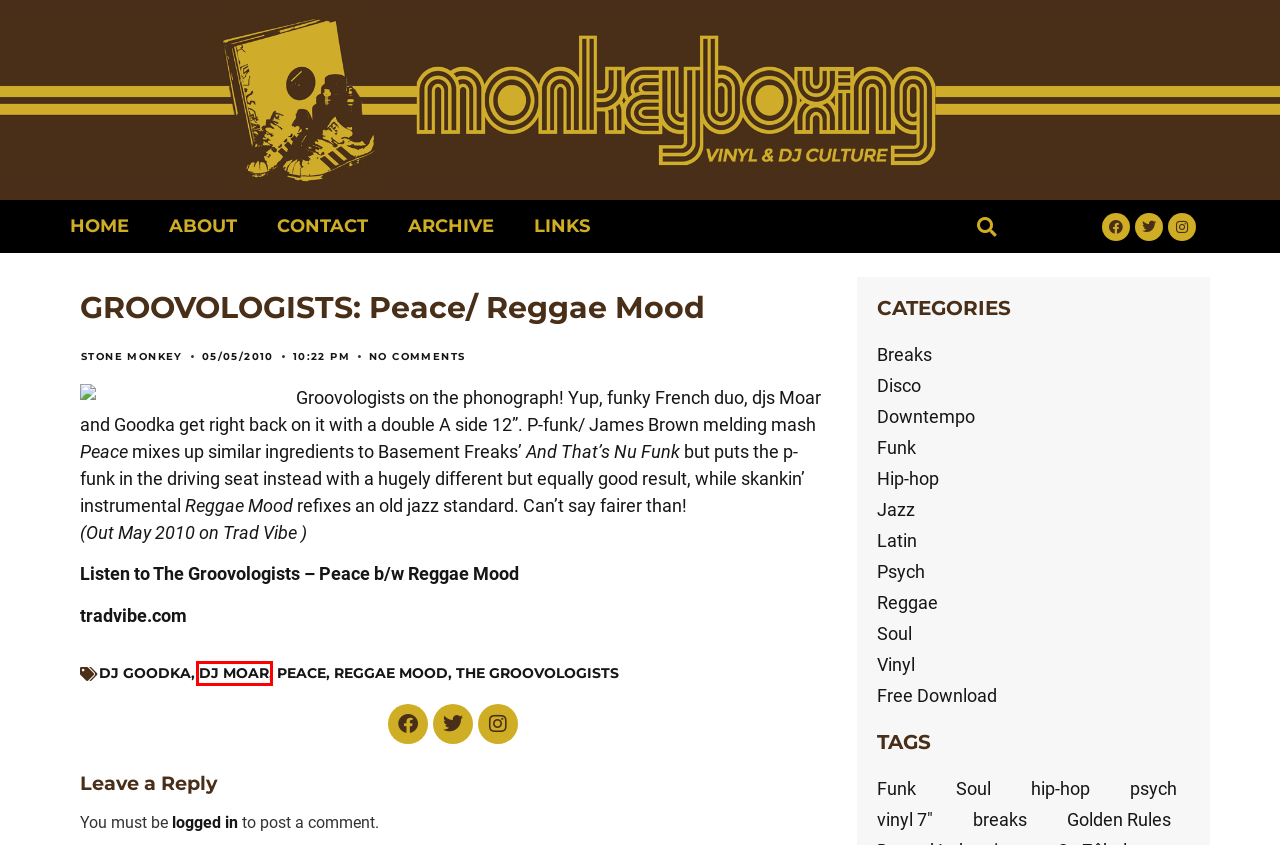You have a screenshot showing a webpage with a red bounding box around a UI element. Choose the webpage description that best matches the new page after clicking the highlighted element. Here are the options:
A. Jazz Archives - Monkey Boxing
B. Dj Moar Archives - Monkey Boxing
C. Soul Archives - Monkey Boxing
D. Breaks Archives - Monkey Boxing
E. Peace Archives - Monkey Boxing
F. Dj Goodka Archives - Monkey Boxing
G. hip-hop Archives - Monkey Boxing
H. Funk Archives - Monkey Boxing

B